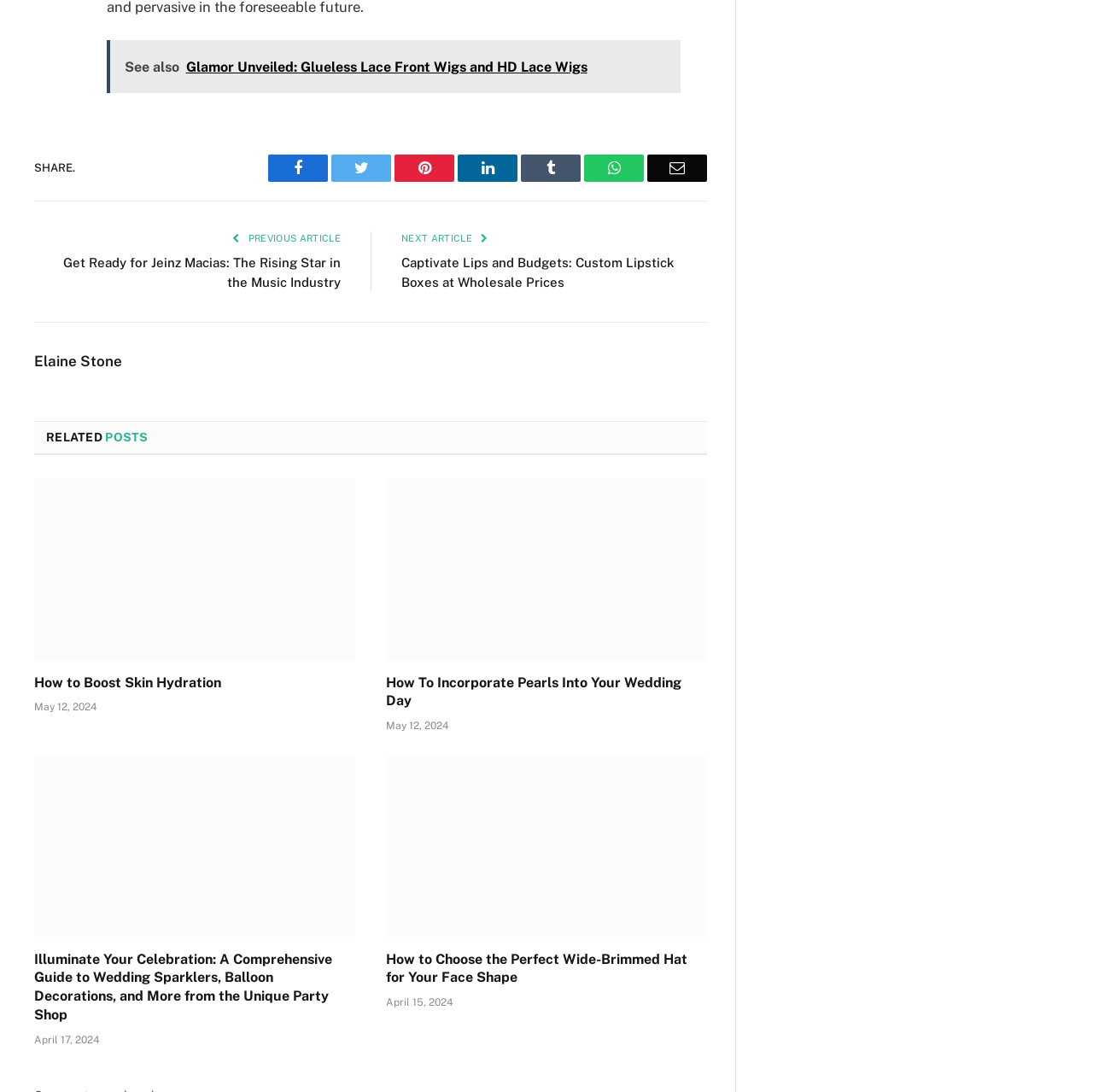Please find the bounding box coordinates of the element's region to be clicked to carry out this instruction: "Check out Elaine Stone's page".

[0.031, 0.323, 0.112, 0.339]